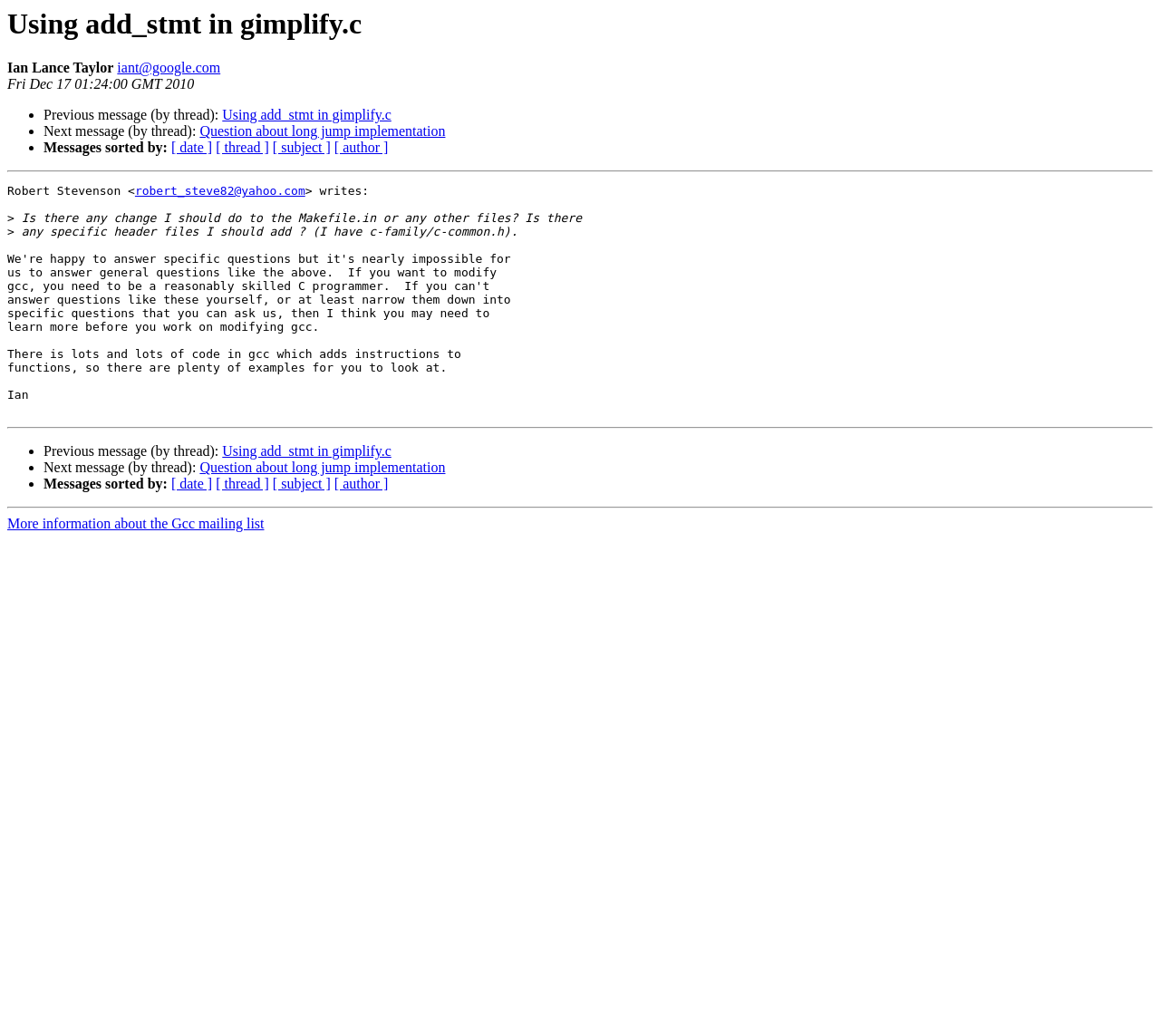Respond with a single word or phrase to the following question:
What is the email address of Ian Lance Taylor?

iant@google.com